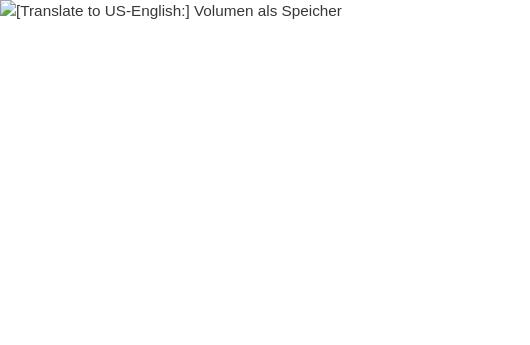What is the benefit of increased fluid capacity in coaxial tubes?
Refer to the screenshot and respond with a concise word or phrase.

Better energy storage and management